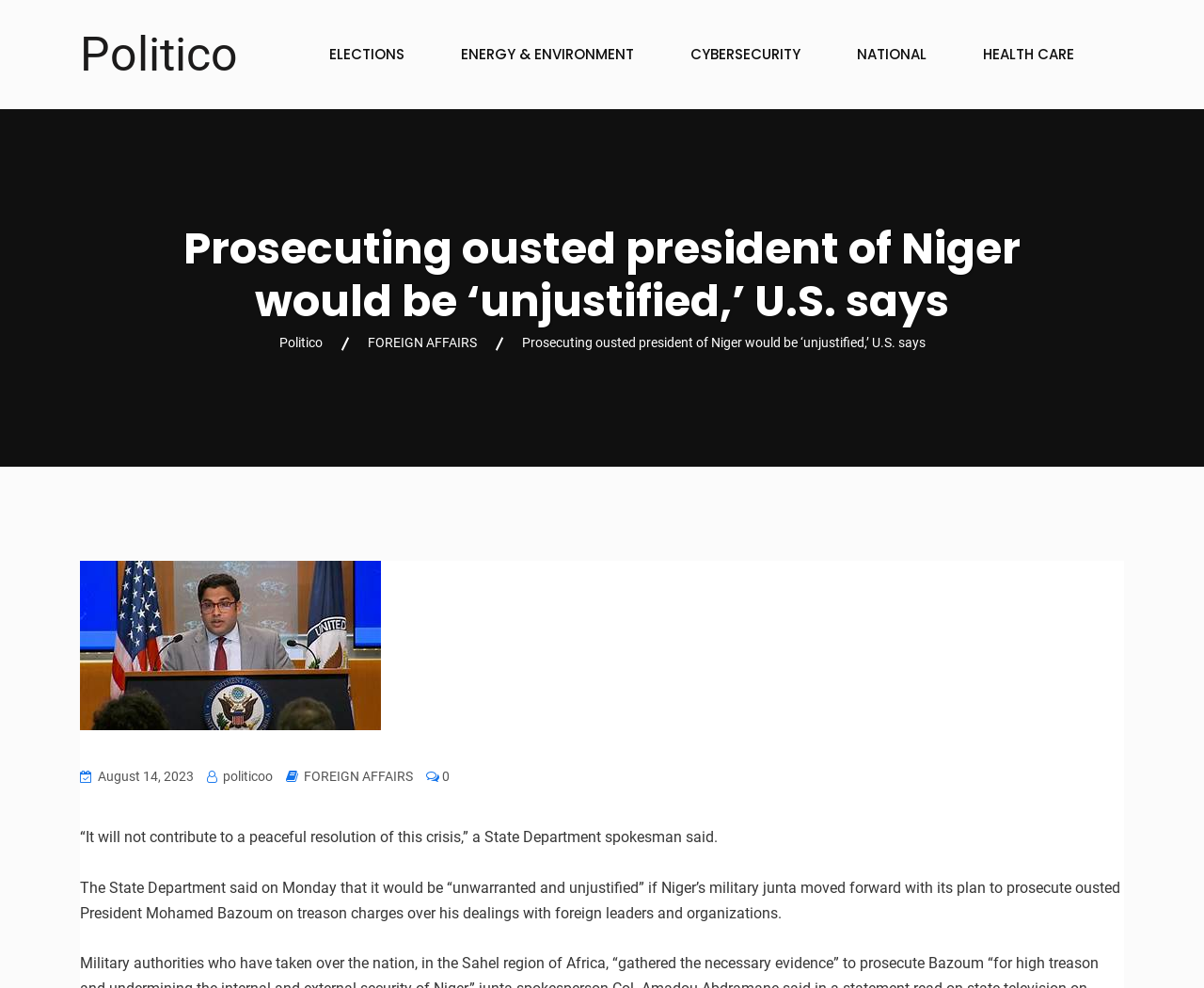Locate the bounding box of the UI element described by: "ENERGY & ENVIRONMENT" in the given webpage screenshot.

[0.369, 0.043, 0.541, 0.067]